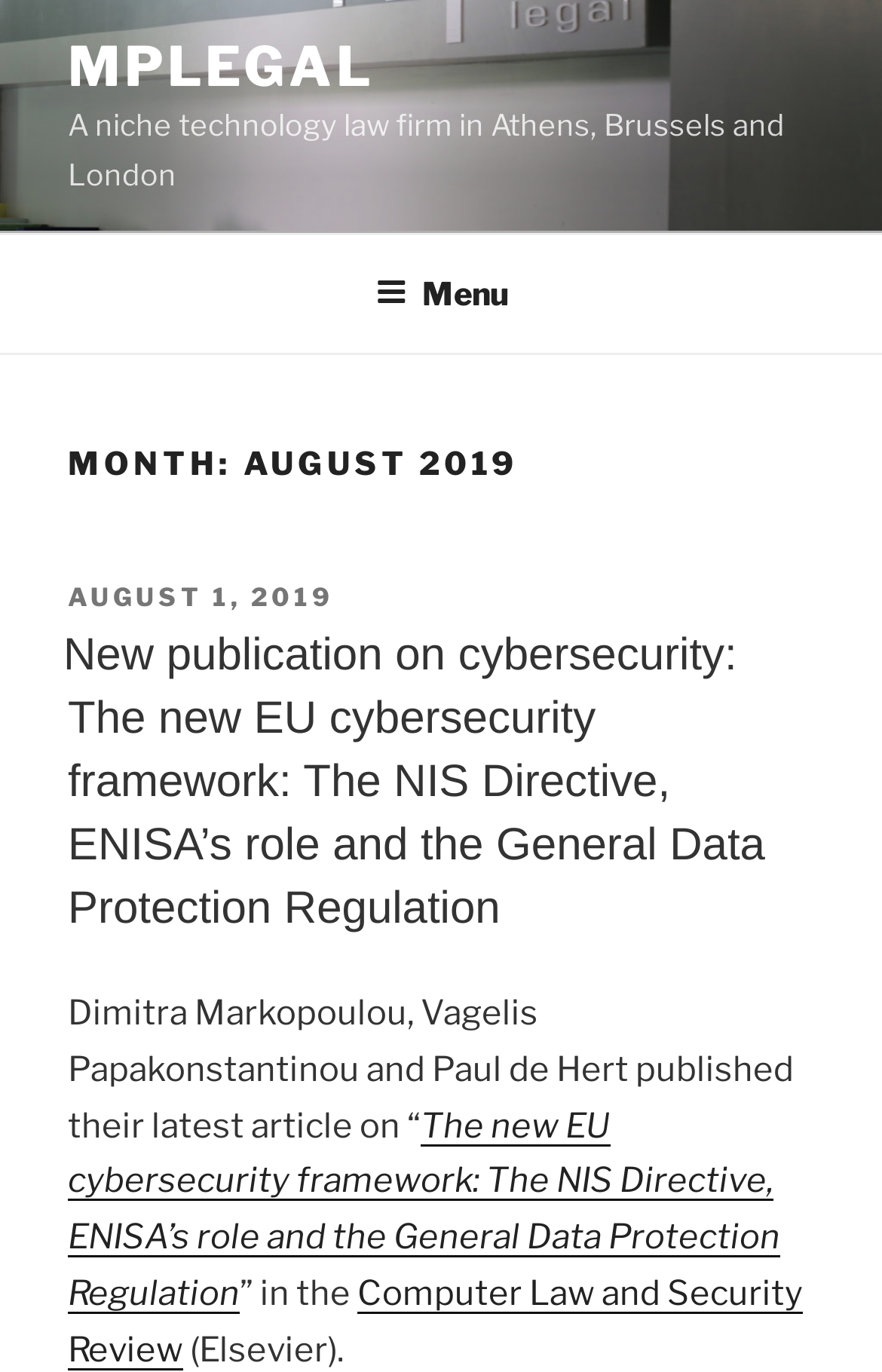What is the name of the law firm?
Give a comprehensive and detailed explanation for the question.

The name of the law firm can be found in the top-left corner of the webpage, where it is written as 'August 2019 – MPlegal'. This is also a link that likely leads to the law firm's homepage.